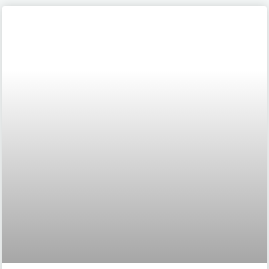Utilize the details in the image to give a detailed response to the question: What can users do to learn more about the Air Bubble Bag?

Accompanying the image are links for further exploration, including options to read more about the Air Bubble Bag and its features, which allows users to learn more about the product.